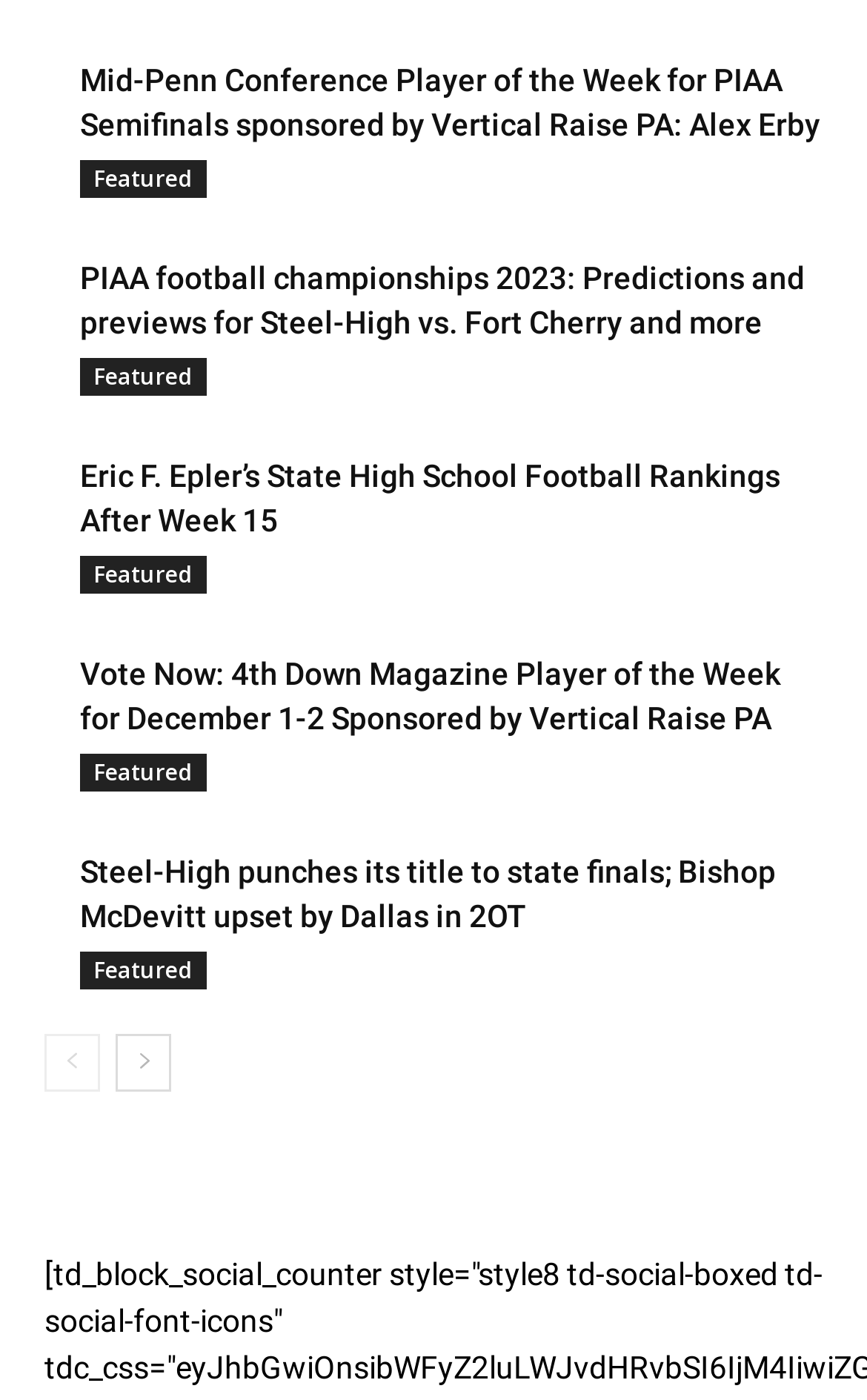Determine the bounding box coordinates of the section I need to click to execute the following instruction: "View Steel-High punches its title to state finals article". Provide the coordinates as four float numbers between 0 and 1, i.e., [left, top, right, bottom].

[0.092, 0.61, 0.895, 0.667]